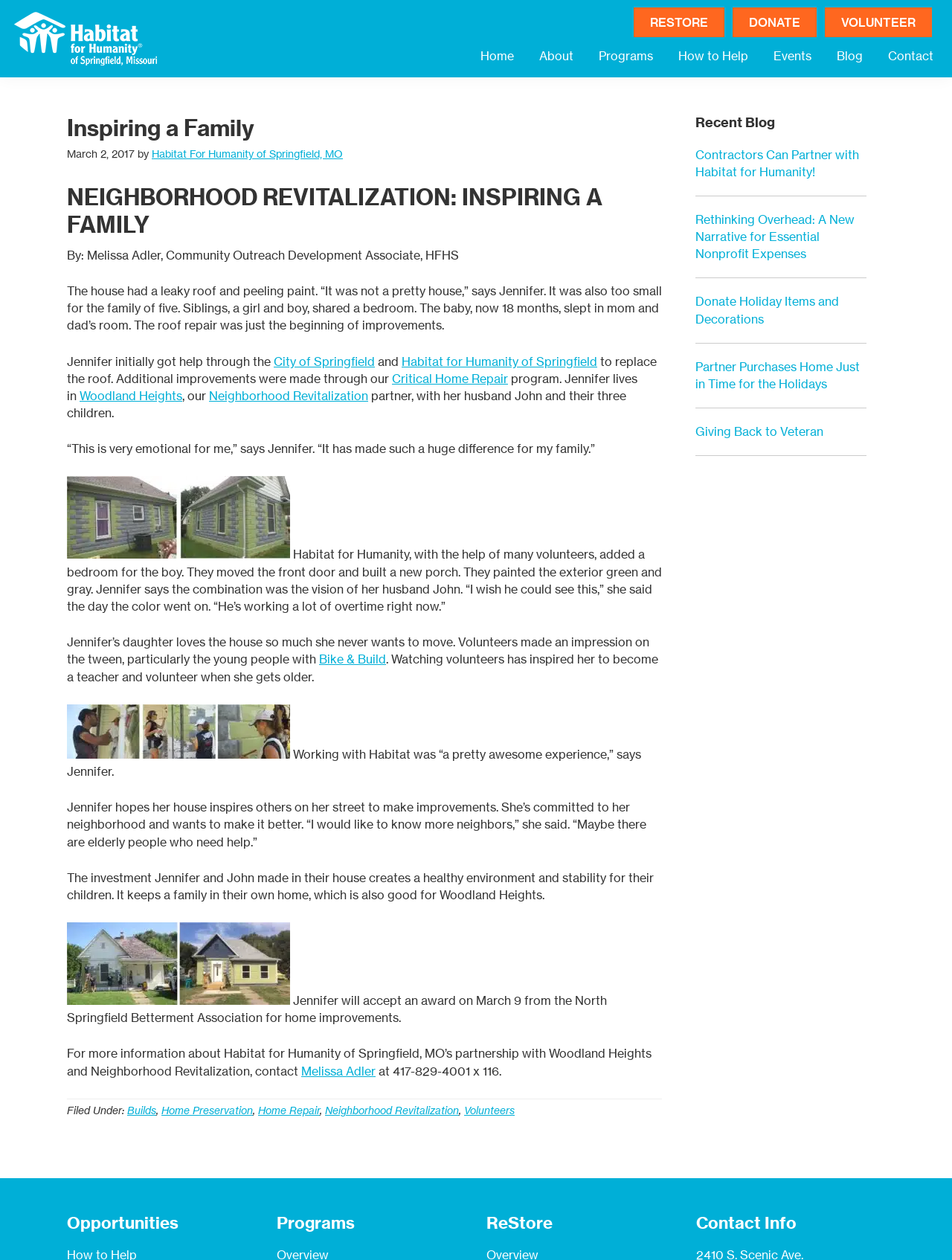Offer an in-depth caption of the entire webpage.

This webpage is about Habitat for Humanity of Springfield, MO, and it features a story about a family, Jennifer and John, who invested in their house to create a healthy environment and stability for their children. 

At the top of the page, there are several links to skip to primary navigation, main content, and primary sidebar. Below these links, there is a header with the title "Inspiring a Family - Habitat For Humanity of Springfield, MO". 

The main content area is divided into two sections. On the left side, there is an article with the title "Inspiring a Family" and a subheading "NEIGHBORHOOD REVITALIZATION: INSPIRING A FAMILY". The article tells the story of Jennifer and John, who made improvements to their house with the help of Habitat for Humanity. The story is accompanied by three images: a color-paint image, a group picture of Bike & Build volunteers, and a before-and-after picture of the house. 

On the right side, there is a primary sidebar with several headings, including "Primary Sidebar", "Recent Blog", "Opportunities", "Programs", "ReStore", and "Contact Info". Under each heading, there are links to related articles or pages. 

At the bottom of the page, there is a footer area with a list of links to categories, including "Builds", "Home Preservation", "Home Repair", "Neighborhood Revitalization", and "Volunteers".